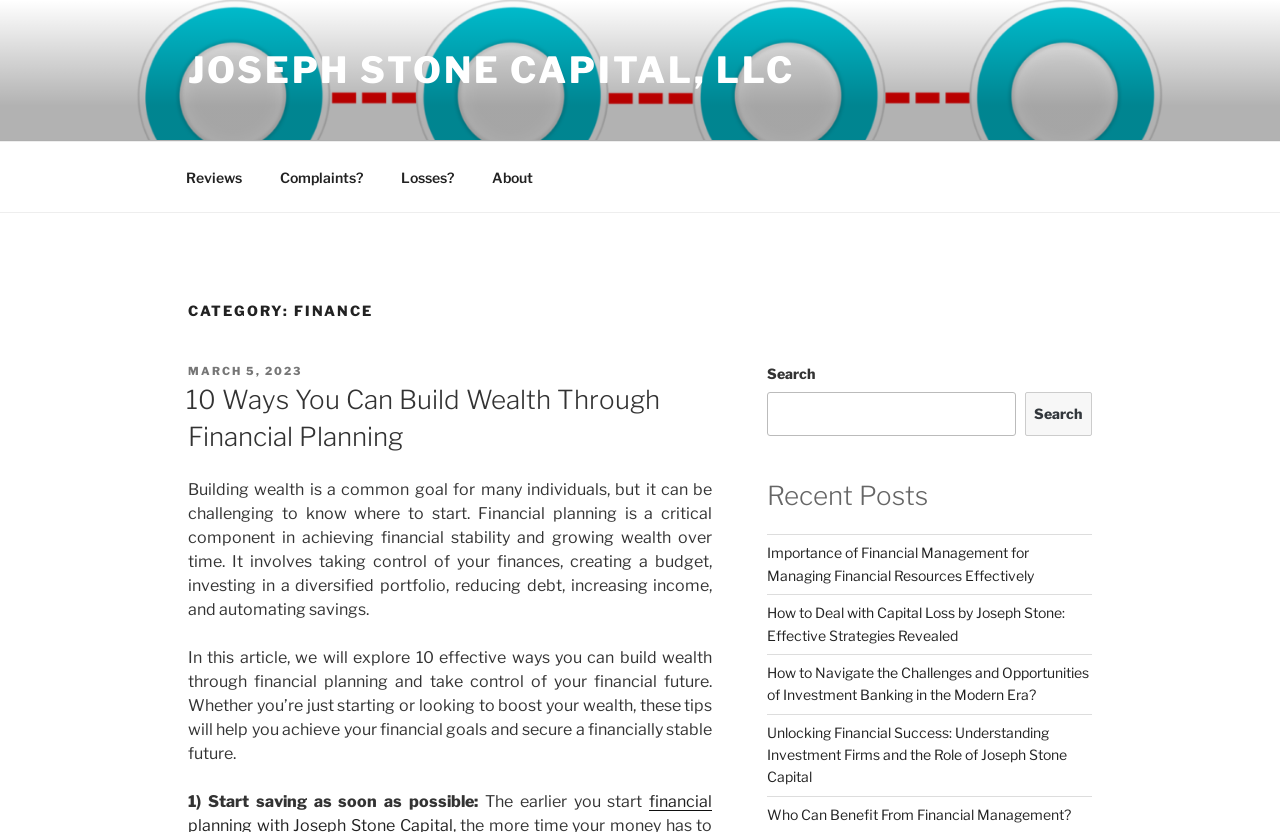What is the name of the company?
Please use the image to provide a one-word or short phrase answer.

Joseph Stone Capital, LLC